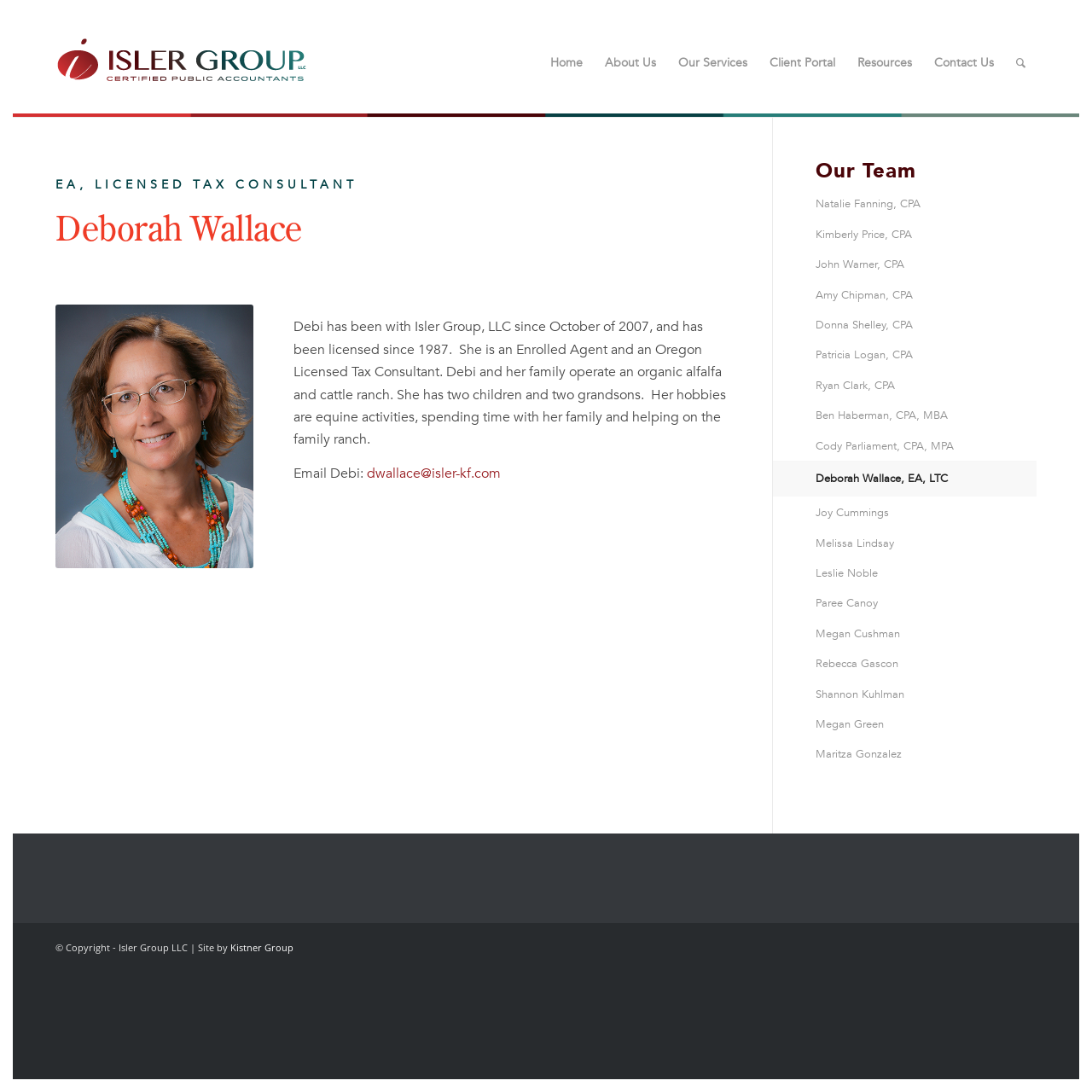Identify the bounding box coordinates for the region to click in order to carry out this instruction: "View Natalie Fanning's profile". Provide the coordinates using four float numbers between 0 and 1, formatted as [left, top, right, bottom].

[0.746, 0.174, 0.949, 0.201]